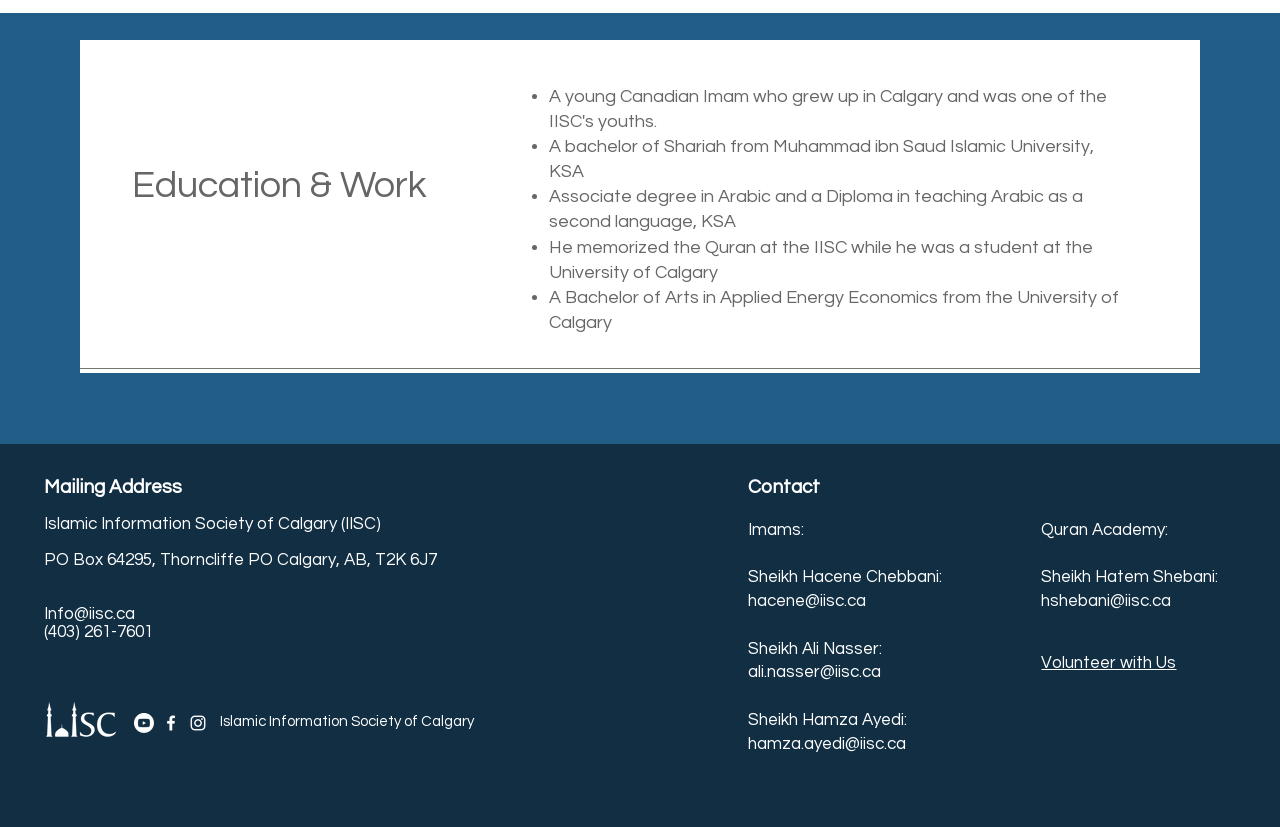Provide the bounding box coordinates in the format (top-left x, top-left y, bottom-right x, bottom-right y). All values are floating point numbers between 0 and 1. Determine the bounding box coordinate of the UI element described as: name="message" placeholder="Enter your message"

None